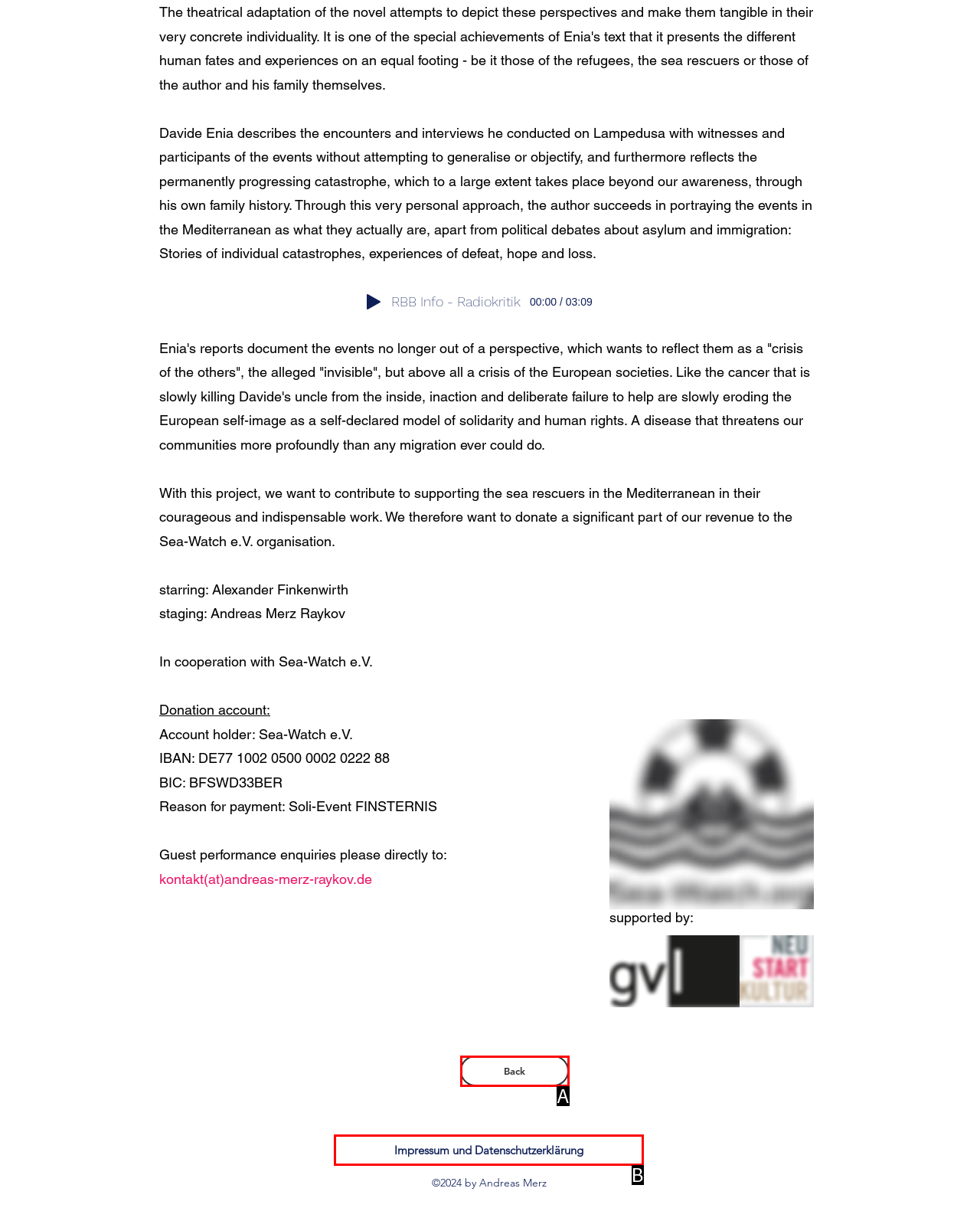Choose the letter that best represents the description: Back. Provide the letter as your response.

A